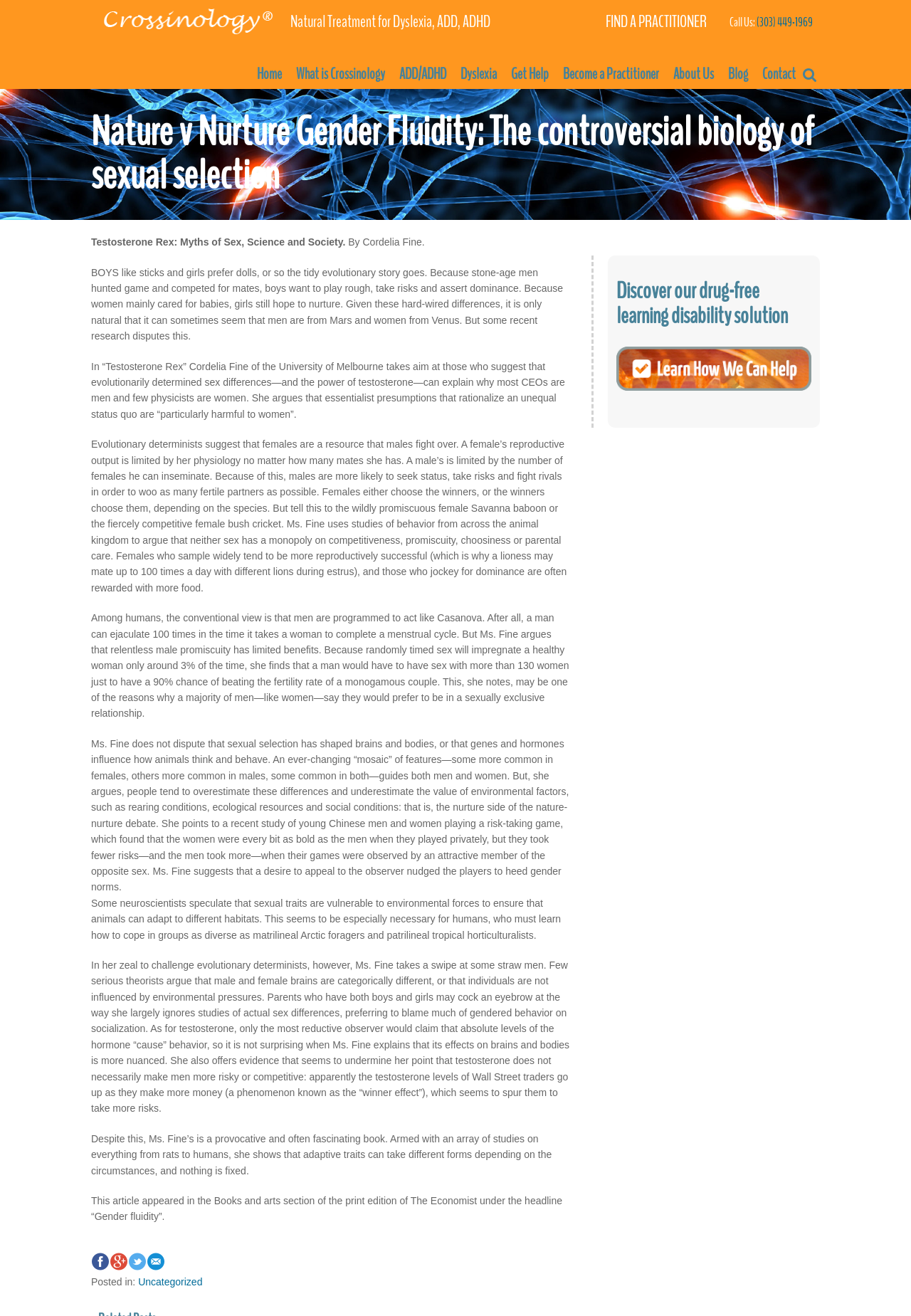Determine the bounding box for the UI element that matches this description: "(303) 449-1969".

[0.83, 0.011, 0.892, 0.023]